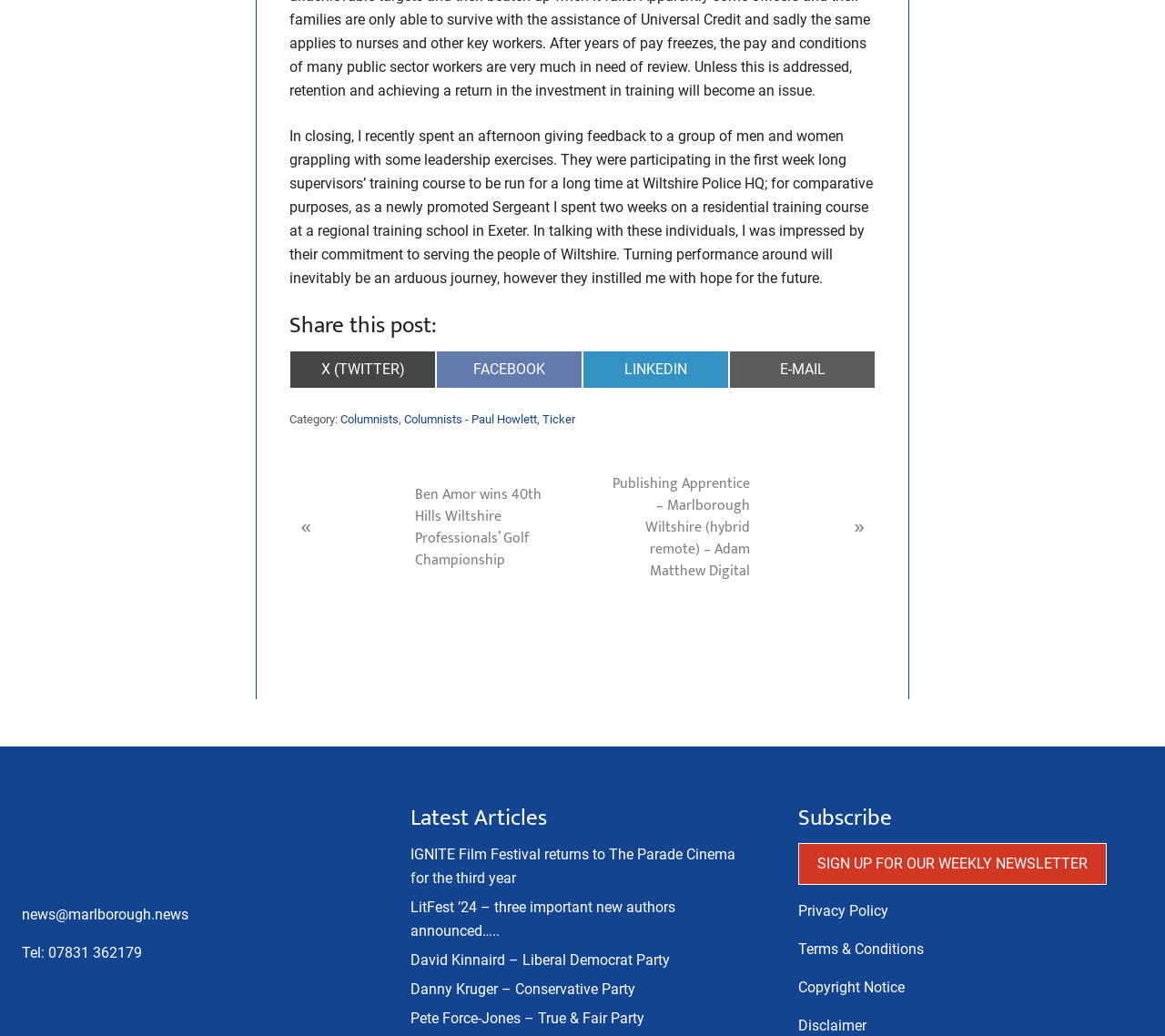What is the title of the next post?
Refer to the image and provide a one-word or short phrase answer.

Publishing Apprentice – Marlborough Wiltshire (hybrid remote) – Adam Matthew Digital